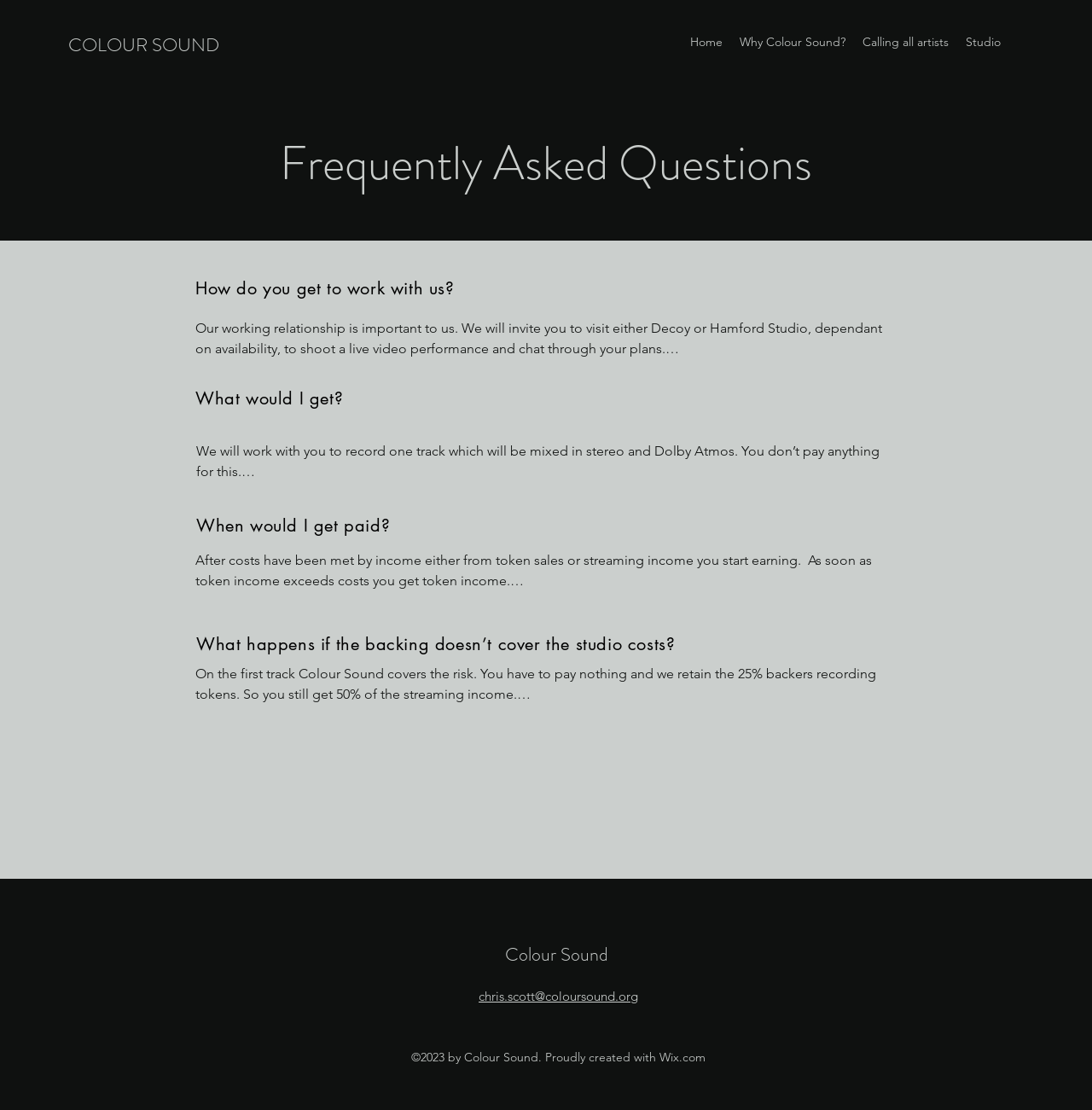Give a one-word or short-phrase answer to the following question: 
How many tracks will be recorded?

One track